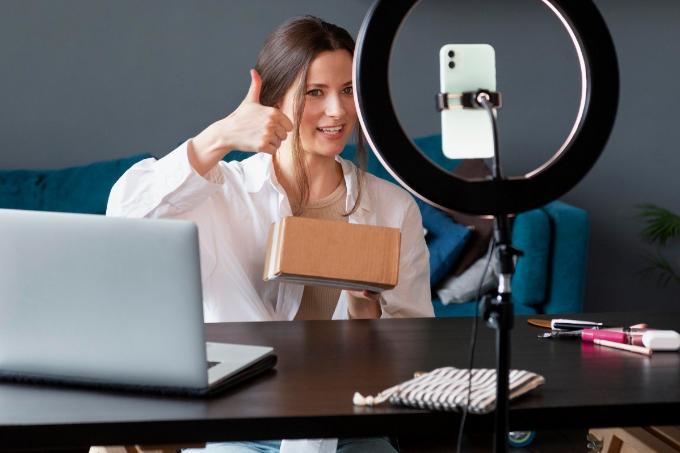What is the color of the sofa in the background?
Examine the image and give a concise answer in one word or a short phrase.

blue